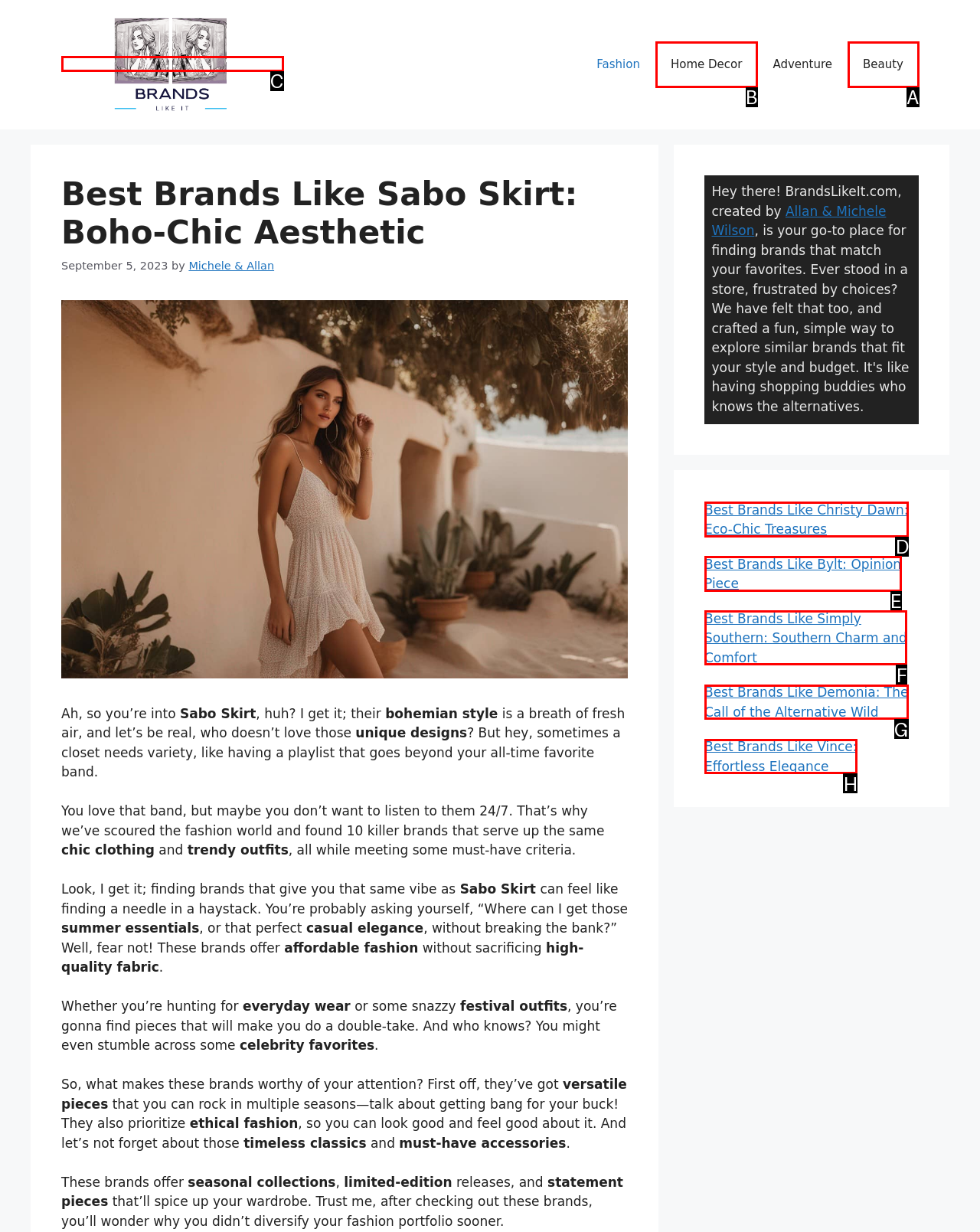For the instruction: Visit the 'Home Decor' page, determine the appropriate UI element to click from the given options. Respond with the letter corresponding to the correct choice.

B